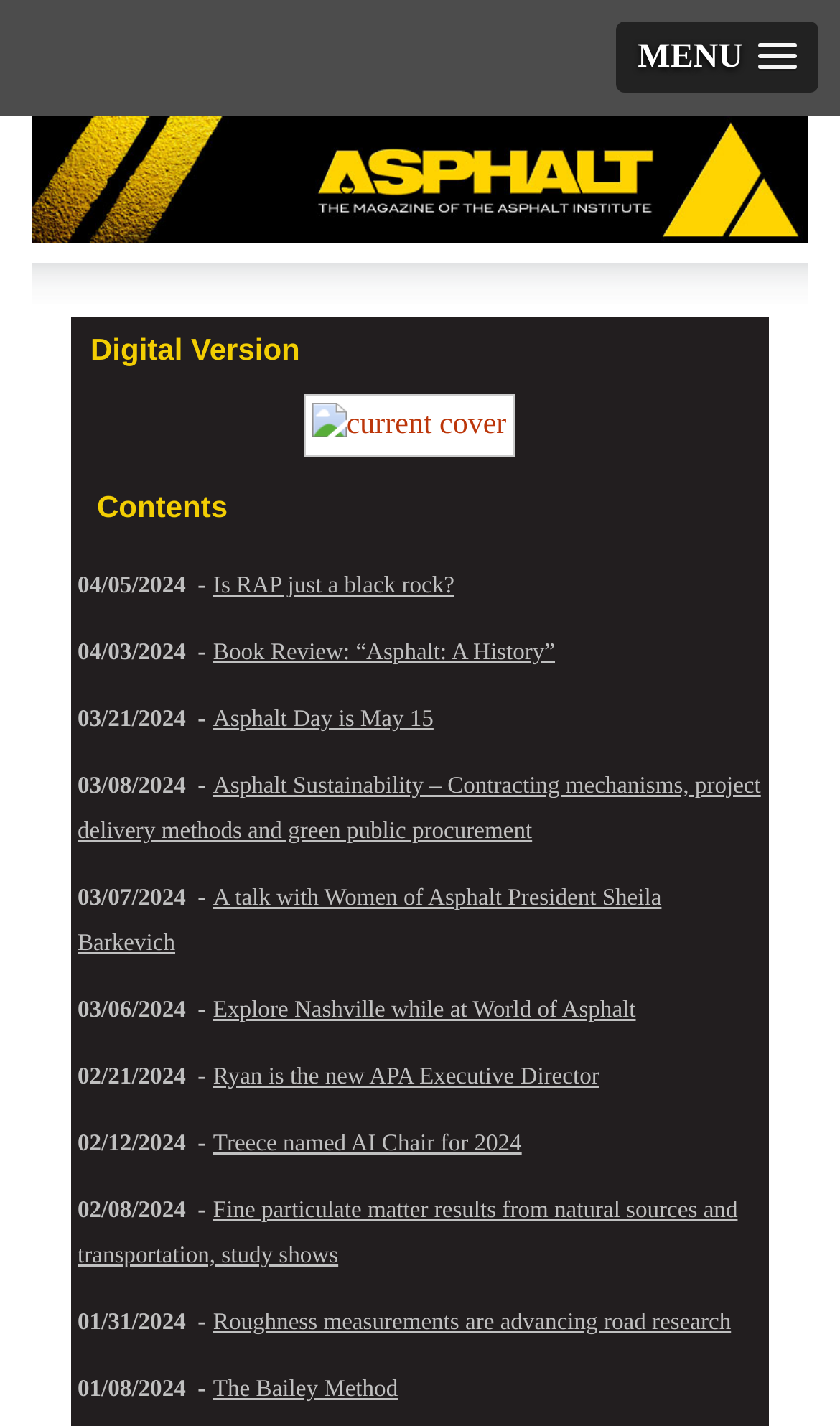Specify the bounding box coordinates of the area to click in order to follow the given instruction: "Read the article 'Is RAP just a black rock?'."

[0.254, 0.401, 0.541, 0.42]